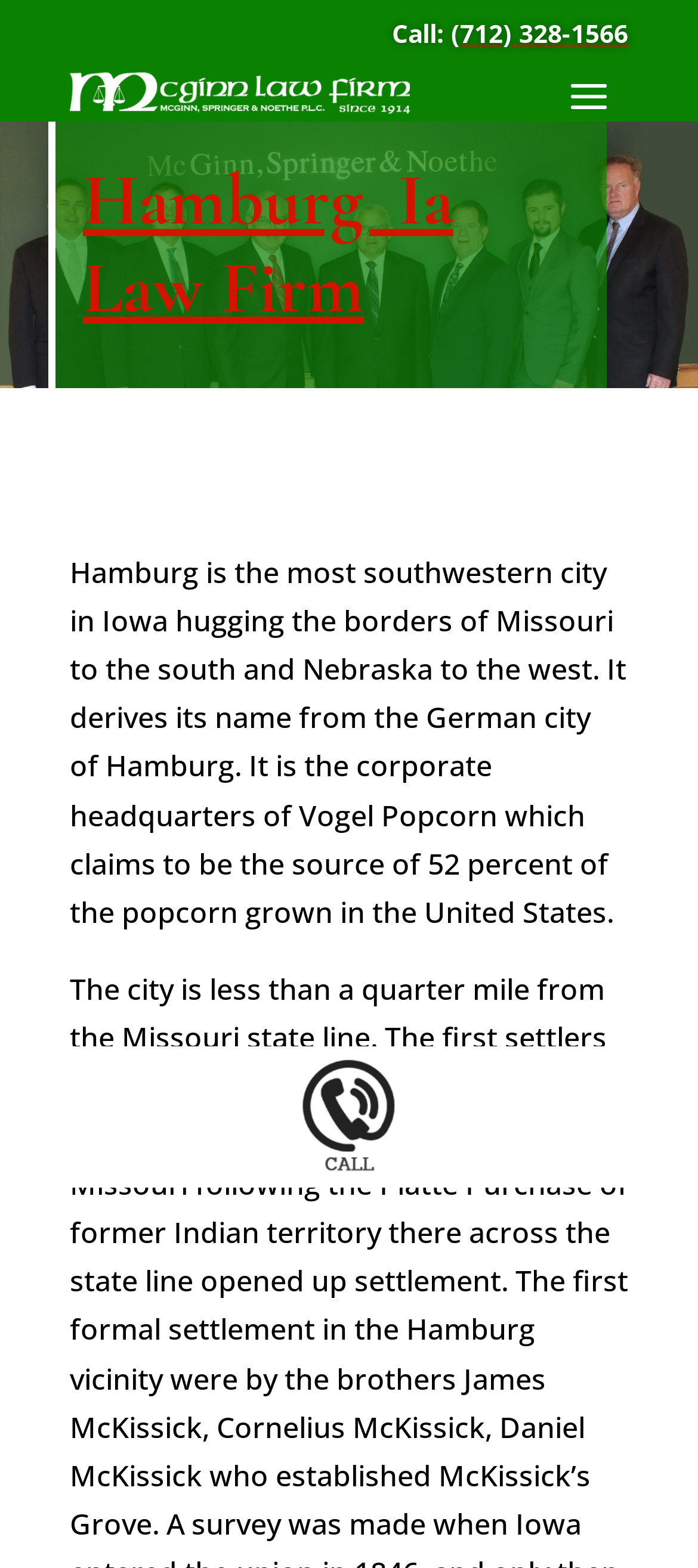Locate the bounding box of the UI element described in the following text: "alt="mcginnlawfirm"".

[0.1, 0.045, 0.587, 0.074]